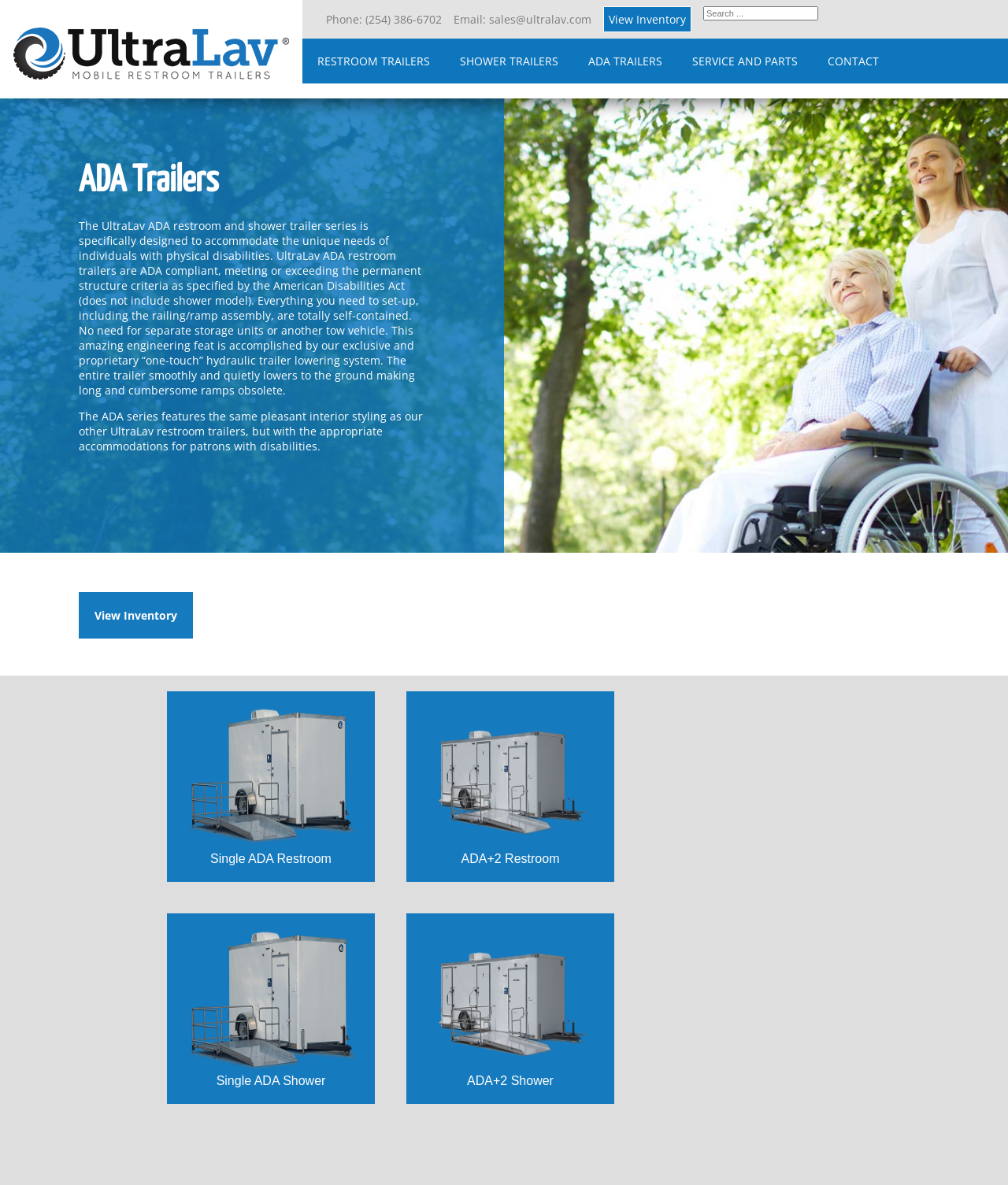Please provide the bounding box coordinates for the element that needs to be clicked to perform the following instruction: "Search for something". The coordinates should be given as four float numbers between 0 and 1, i.e., [left, top, right, bottom].

[0.698, 0.005, 0.812, 0.017]